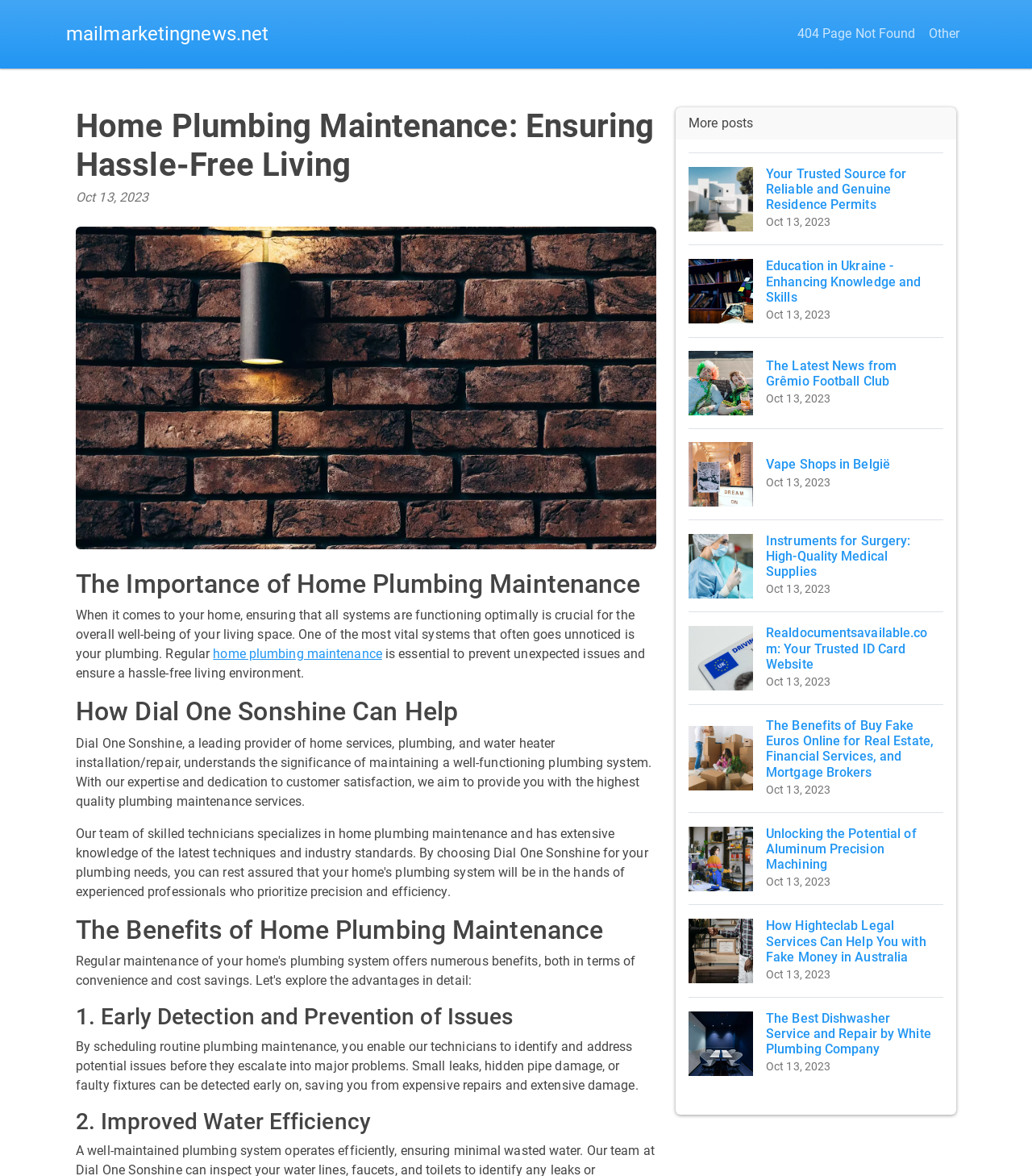Determine the bounding box coordinates of the clickable region to carry out the instruction: "Read more about the importance of home plumbing maintenance".

[0.073, 0.483, 0.636, 0.51]